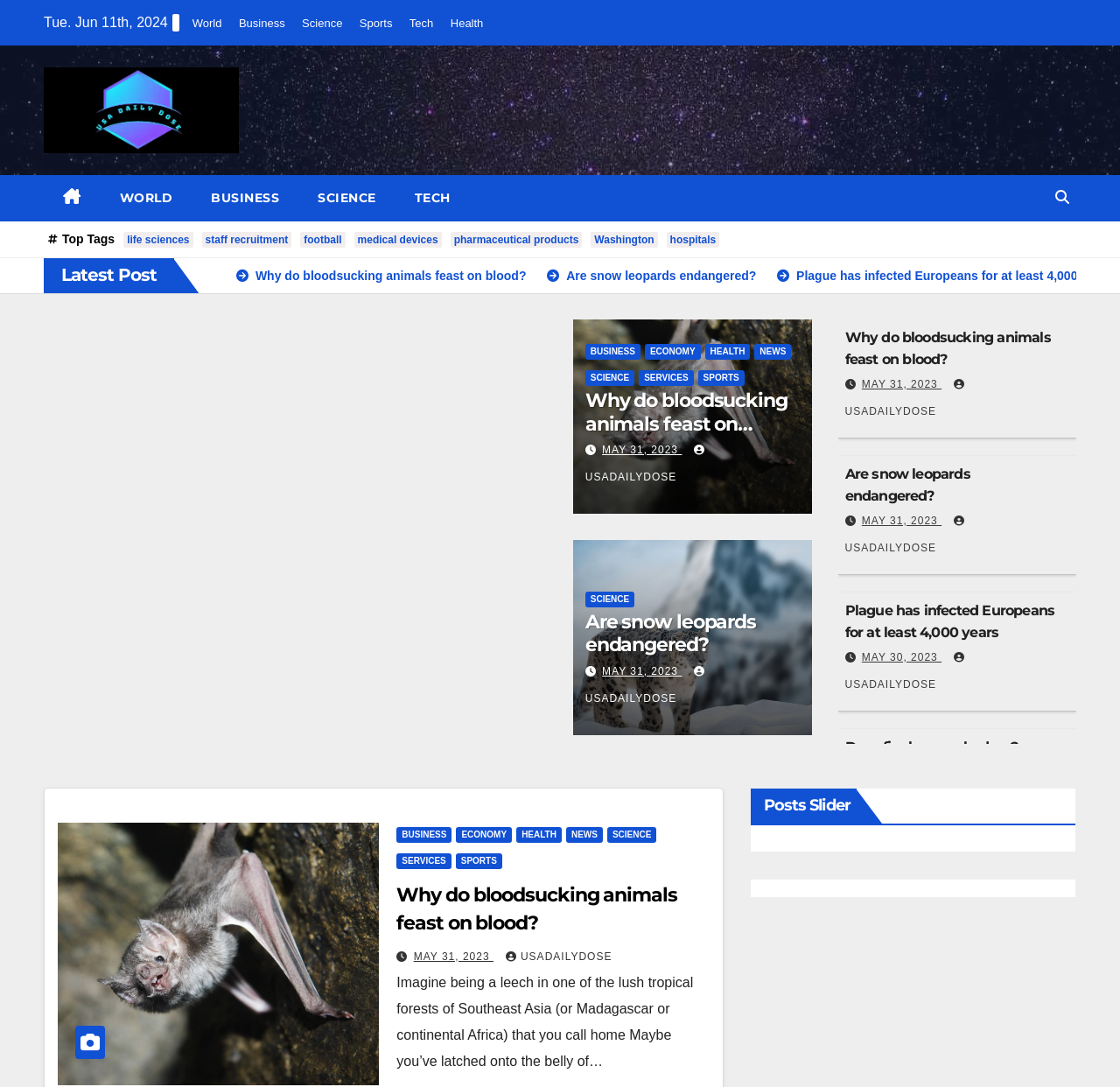What is the topic of the first article?
By examining the image, provide a one-word or phrase answer.

Why do bloodsucking animals feast on blood?